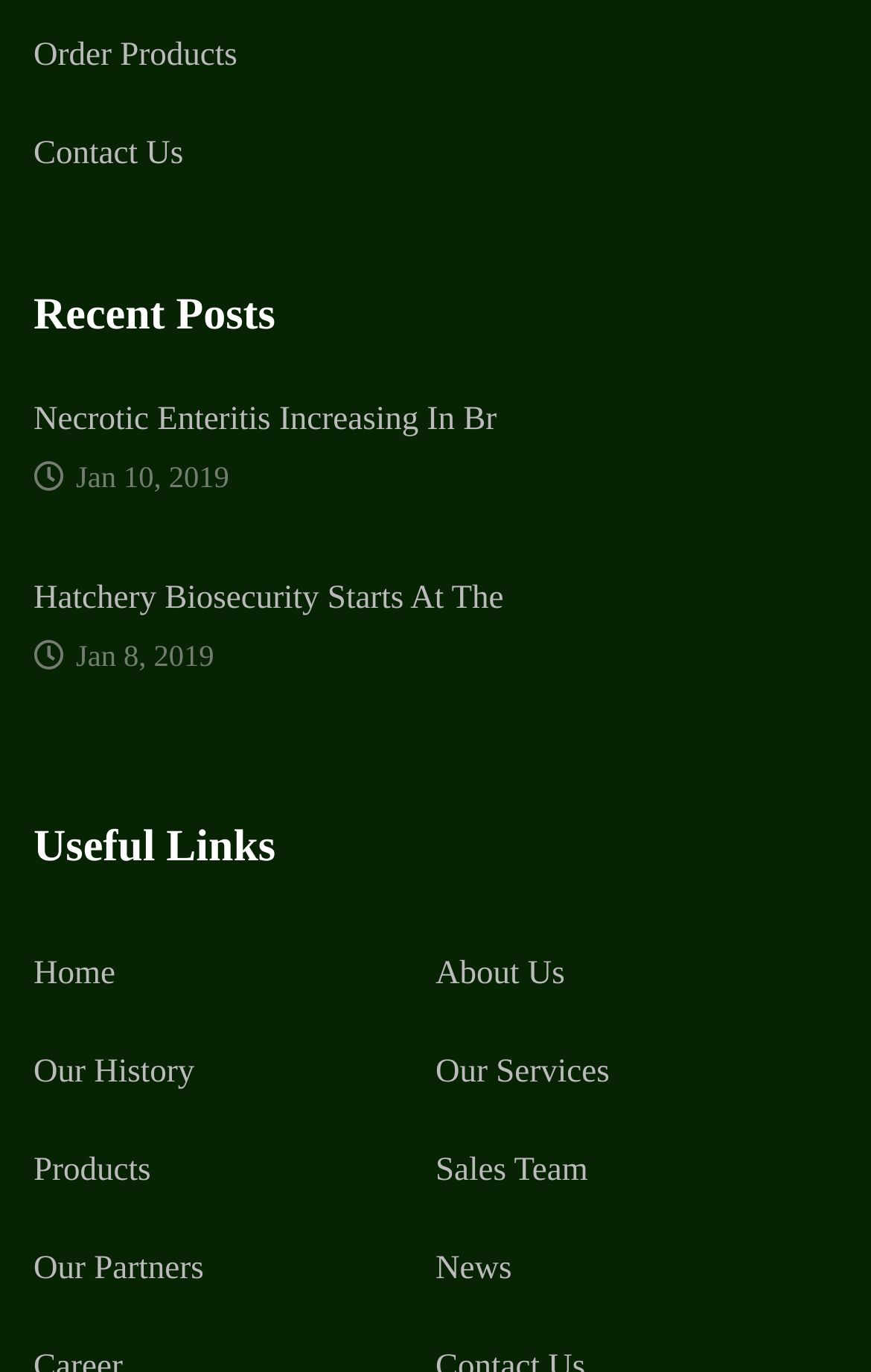Kindly provide the bounding box coordinates of the section you need to click on to fulfill the given instruction: "View recent posts".

[0.038, 0.205, 0.962, 0.254]